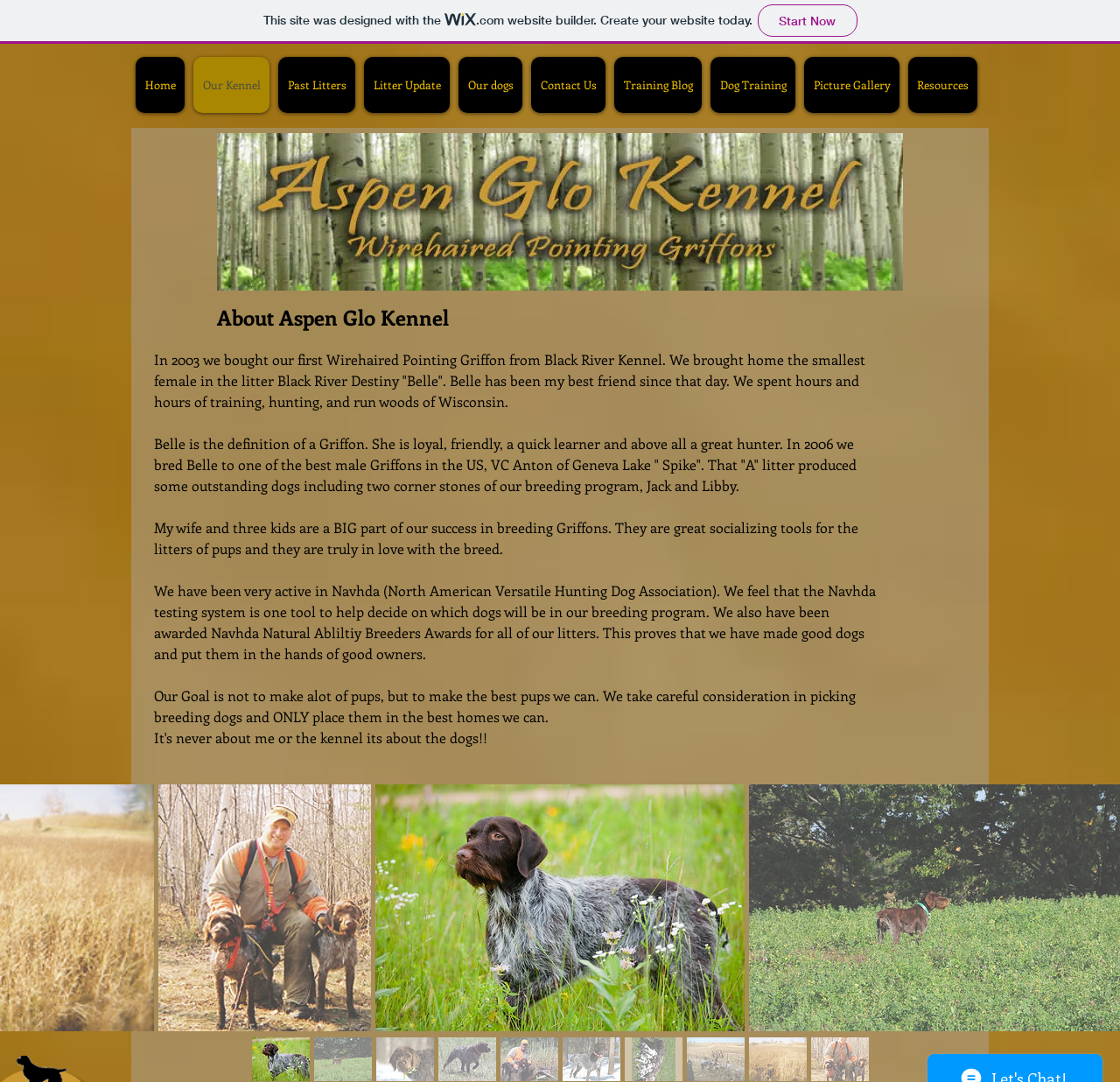Offer an in-depth caption of the entire webpage.

The webpage is about Aspen Glo Kennel, a breeder of Wirehaired Pointing Griffons. At the top of the page, there is a link to create a website with Wix, accompanied by a small Wix logo. Below this, there is a navigation menu with links to various sections of the website, including Home, Our Kennel, Past Litters, and more.

The main content of the page is divided into two sections. The first section has a heading "About Aspen Glo Kennel" and contains a series of paragraphs describing the kennel's history and philosophy. The text explains how the kennel was founded, the characteristics of the breed, and the importance of socialization and testing in their breeding program.

The paragraphs are arranged in a vertical column, with a small gap between each paragraph. The text is written in a personal and conversational tone, with the author sharing their experiences and goals for the kennel.

At the bottom of the page, there is an iframe that takes up the full width of the page, but its contents are not described in the accessibility tree.